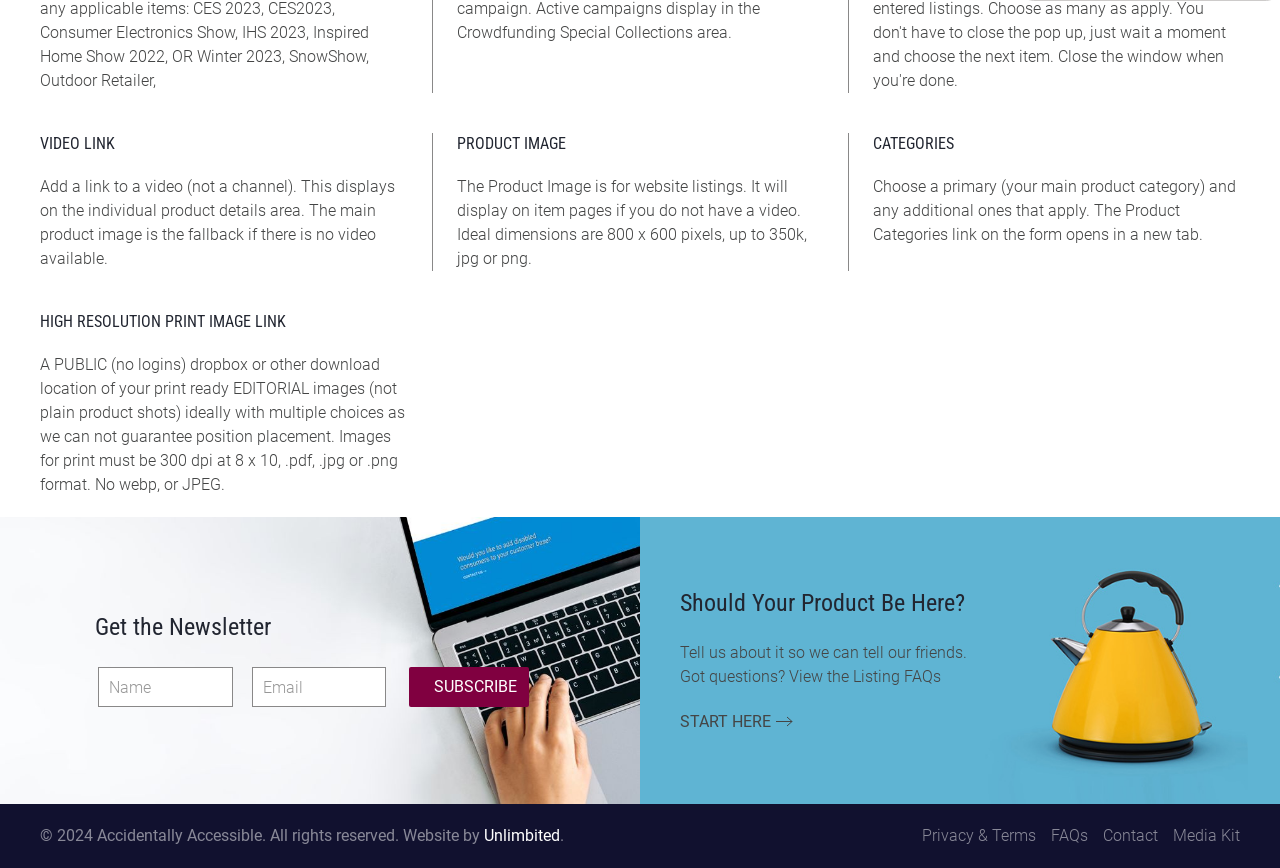Please provide a comprehensive response to the question based on the details in the image: What is the ideal dimension for the product image?

According to the StaticText element with the description 'The Product Image is for website listings. It will display on item pages if you do not have a video. Ideal dimensions are 800 x 600 pixels, up to 350k, jpg or png.', the ideal dimension for the product image is 800 x 600 pixels.